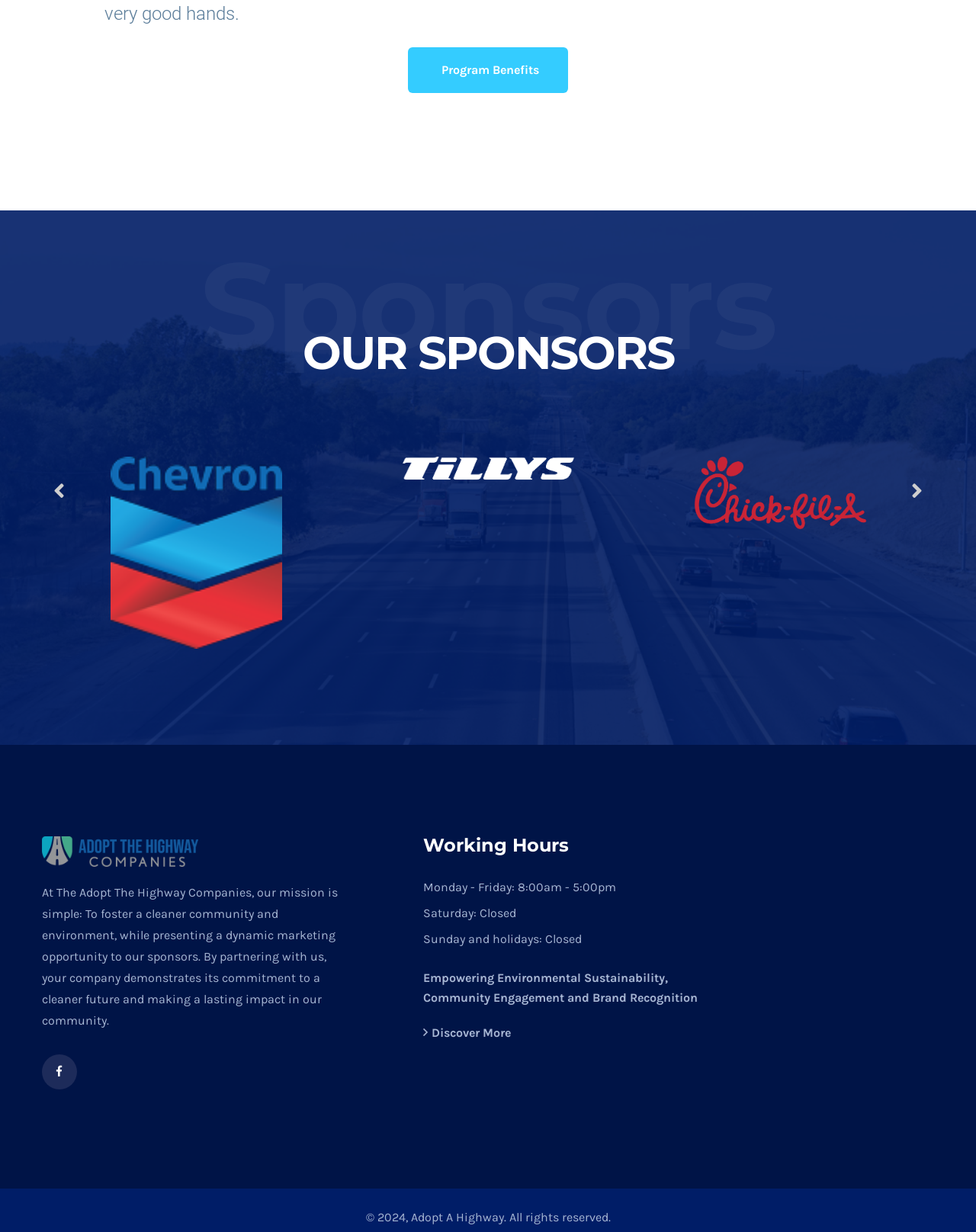Look at the image and give a detailed response to the following question: What is the company's commitment to its sponsors?

The company's commitment to its sponsors is mentioned in the static text element, which states 'By partnering with us, your company demonstrates its commitment to a cleaner future and making a lasting impact in our community.'